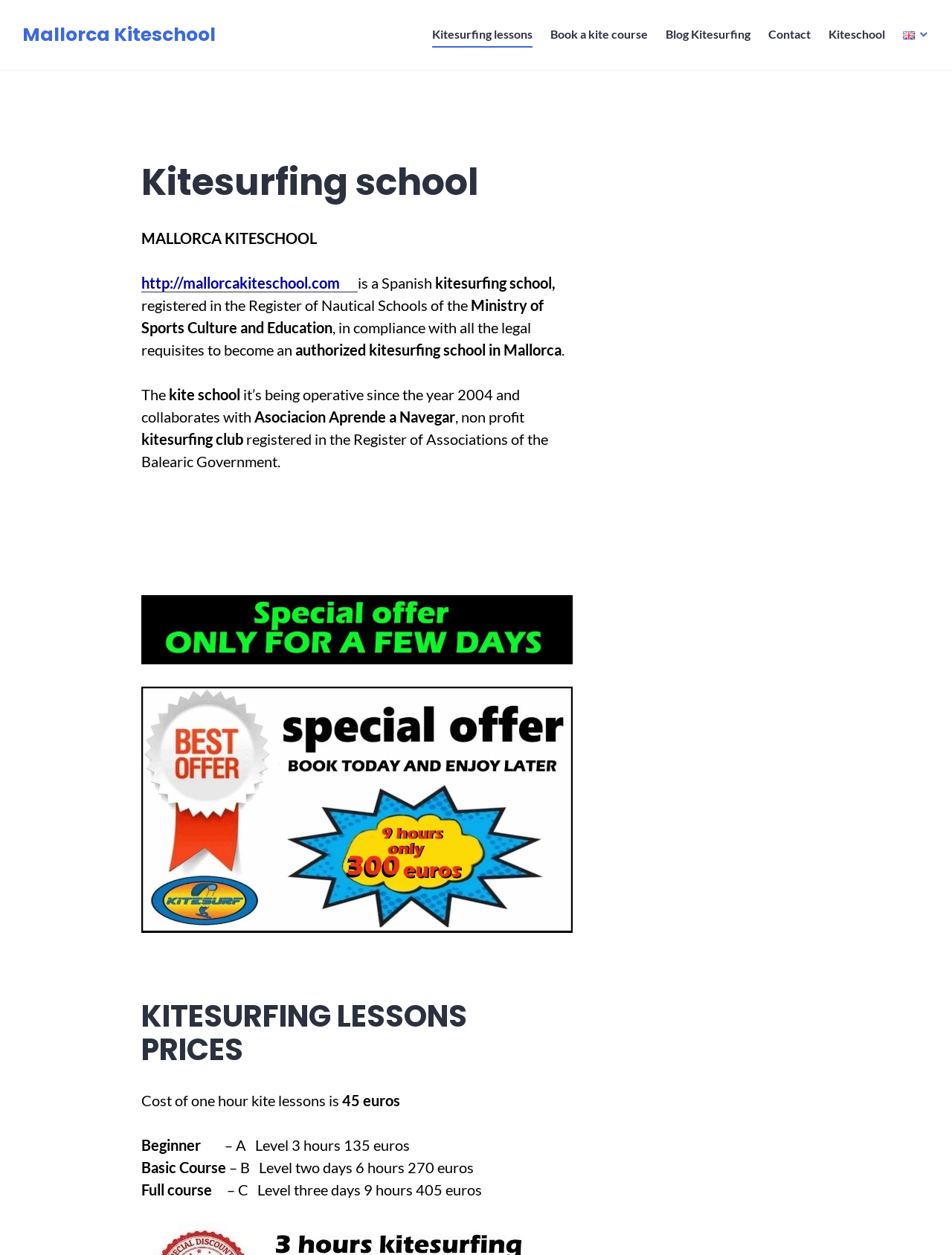Find the bounding box coordinates of the UI element according to this description: "Blog Kitesurfing".

[0.699, 0.018, 0.788, 0.038]